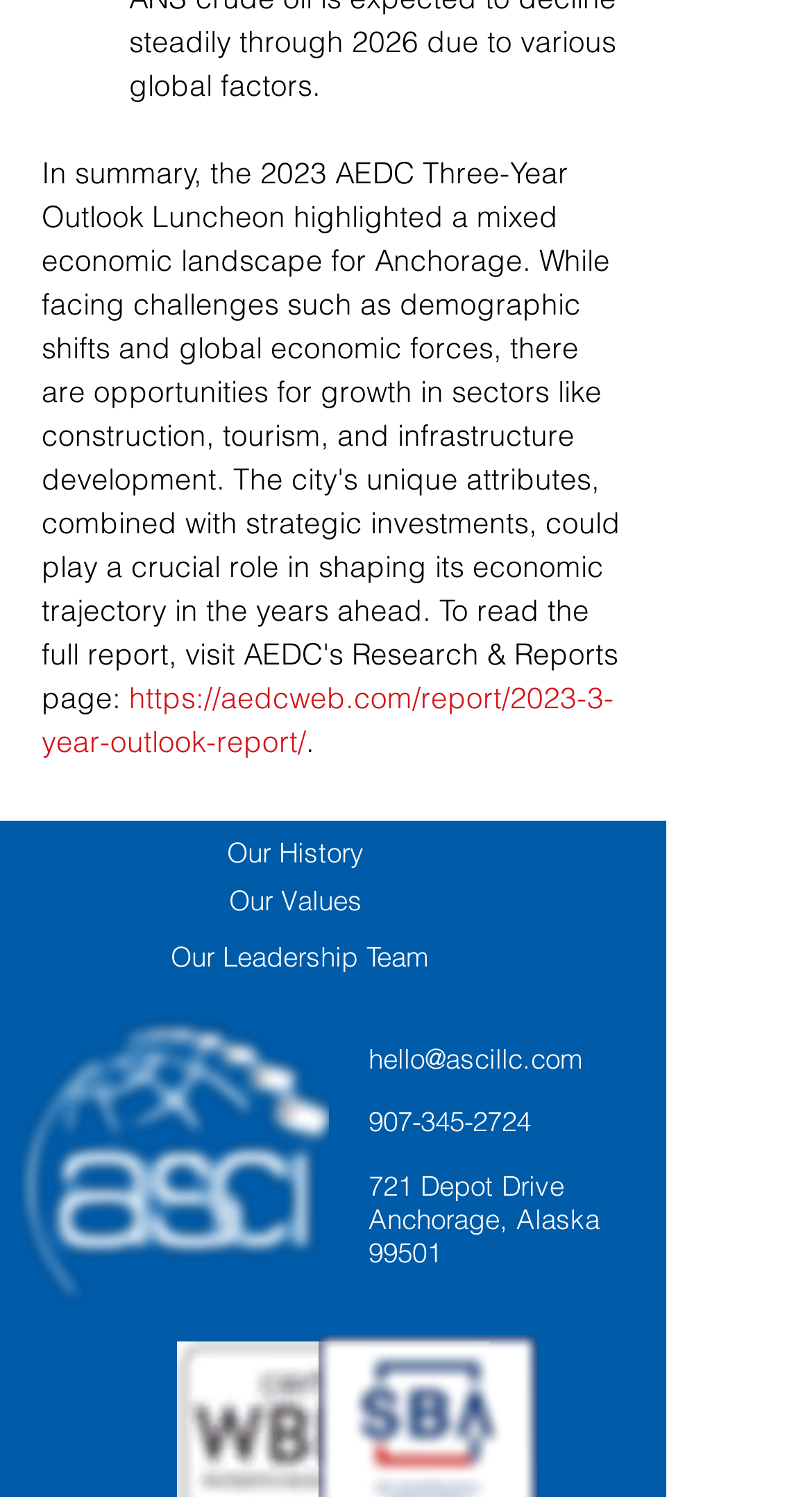What is the company's address?
Look at the image and answer with only one word or phrase.

721 Depot Drive Anchorage, Alaska 99501